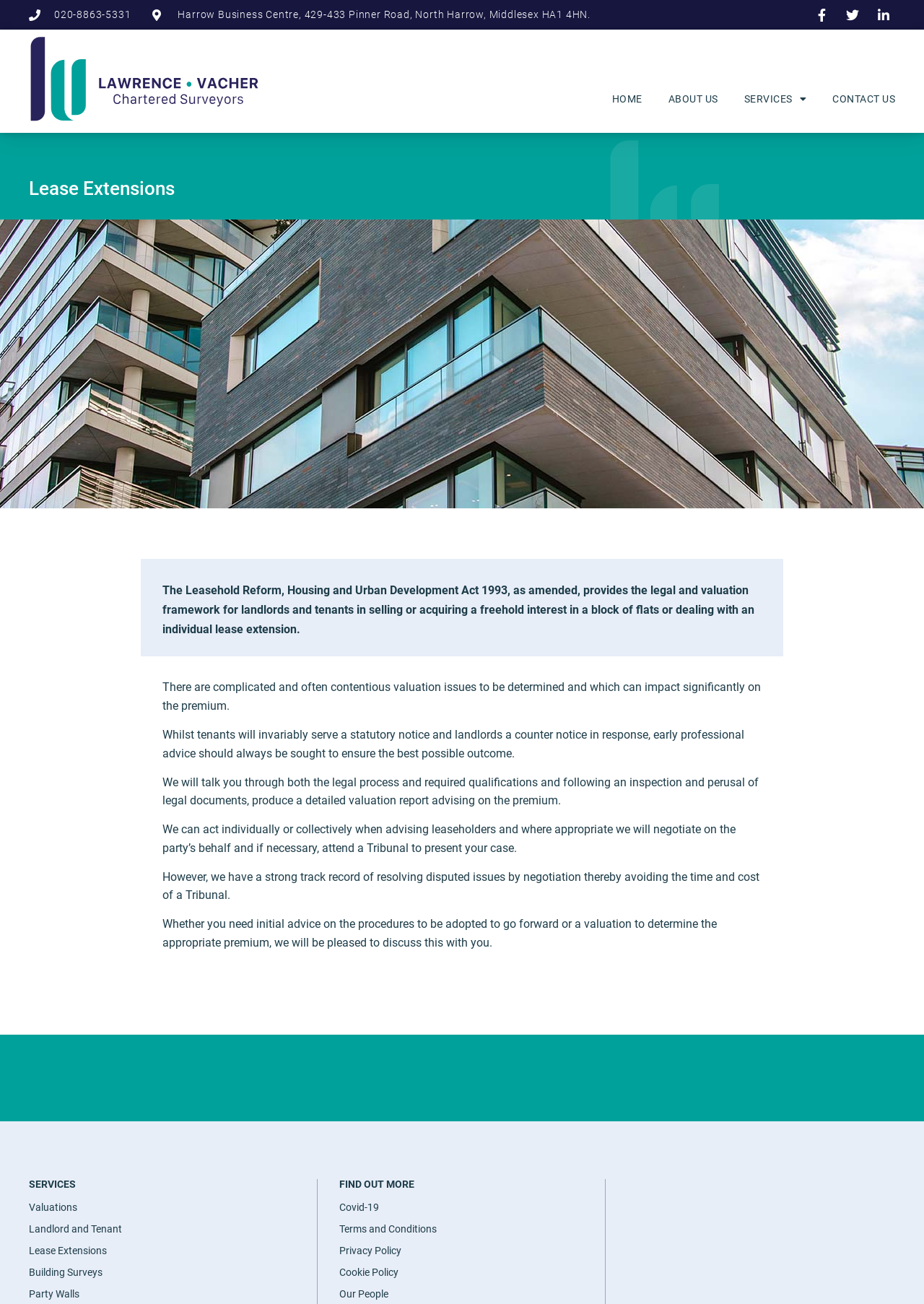Can you find the bounding box coordinates for the element to click on to achieve the instruction: "Go to the home page"?

[0.662, 0.063, 0.695, 0.088]